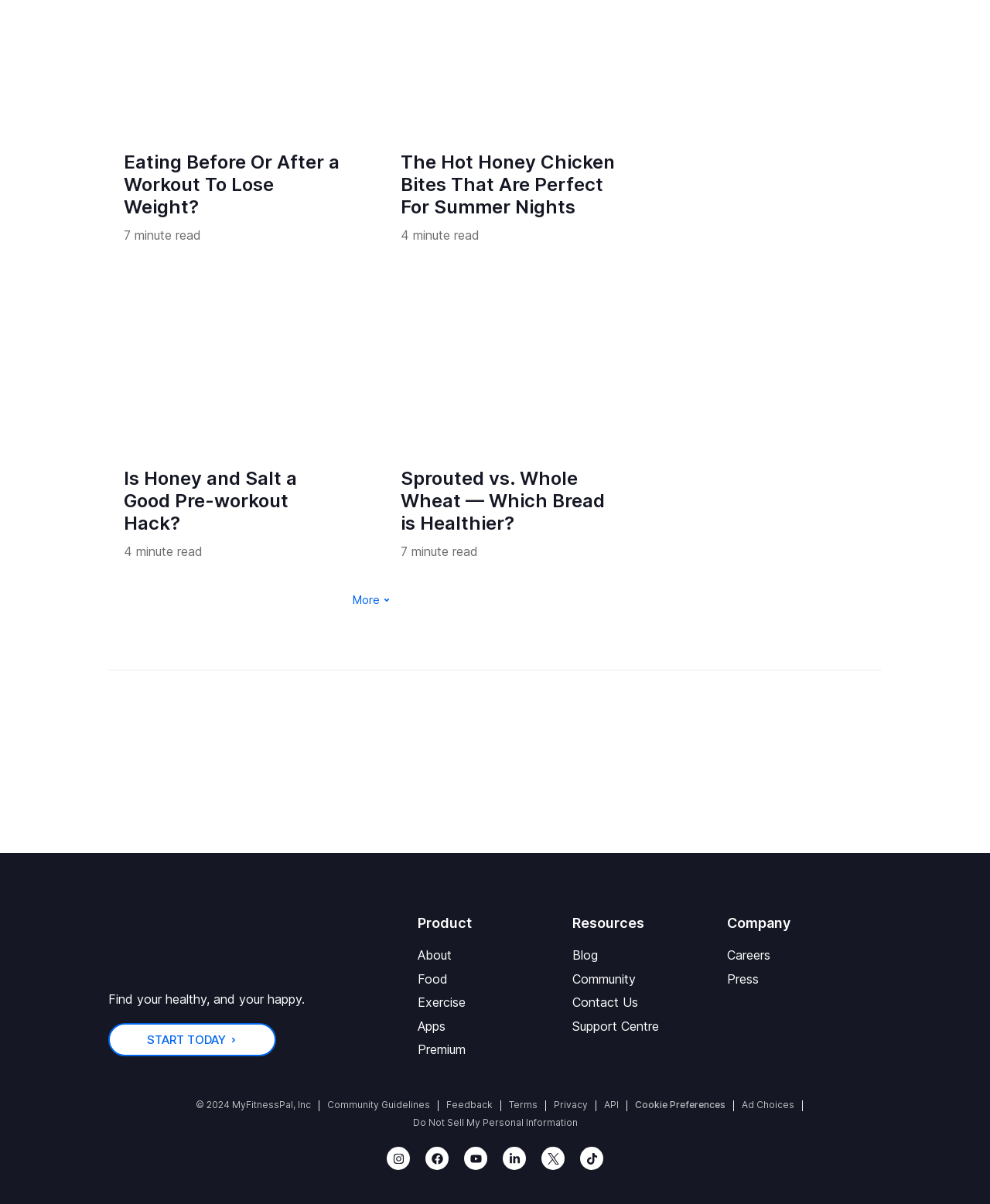Find the bounding box coordinates for the element described here: "Facebook".

[0.43, 0.953, 0.453, 0.972]